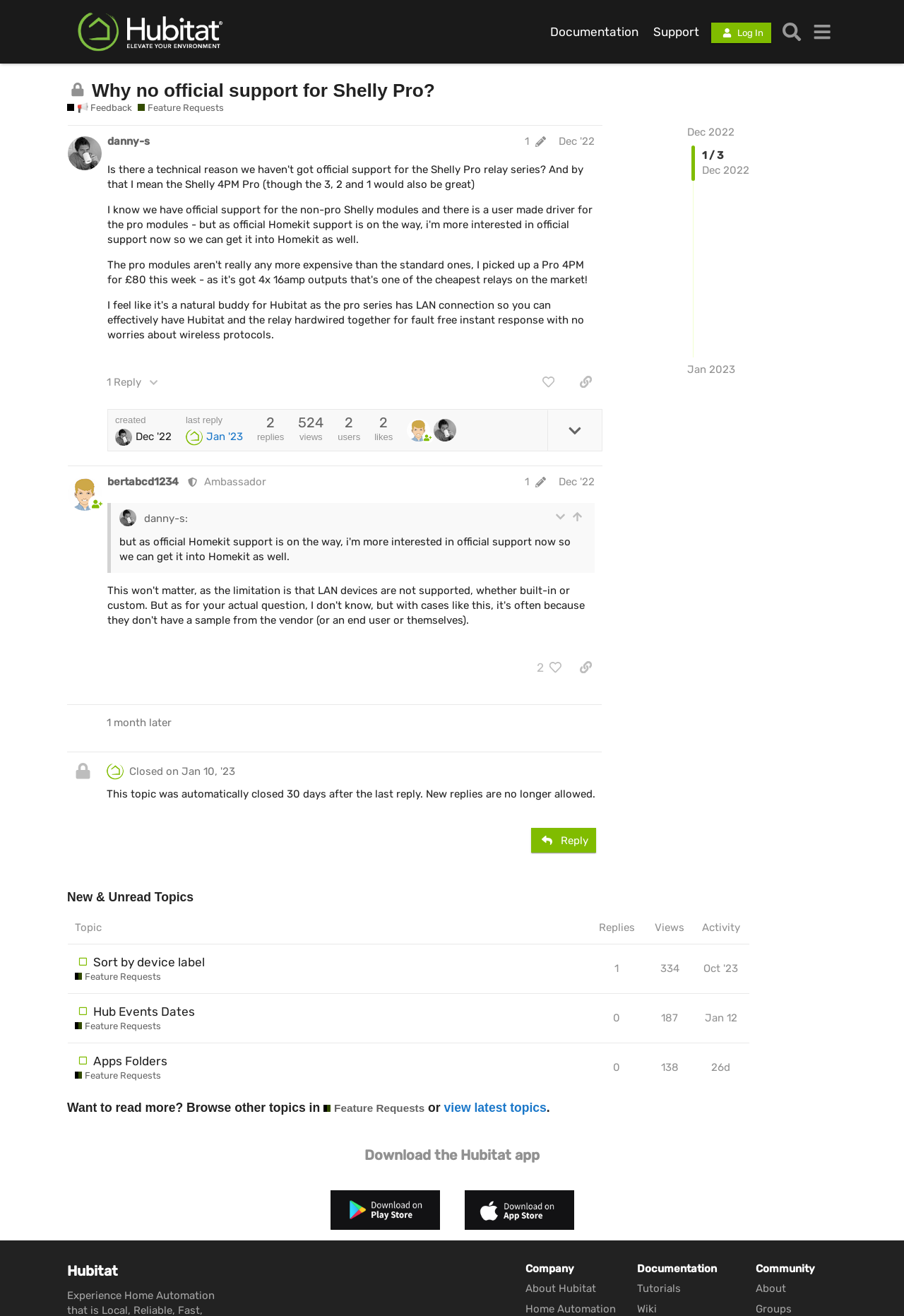Given the element description, predict the bounding box coordinates in the format (top-left x, top-left y, bottom-right x, bottom-right y), using floating point numbers between 0 and 1: Sort by device label

[0.103, 0.718, 0.227, 0.744]